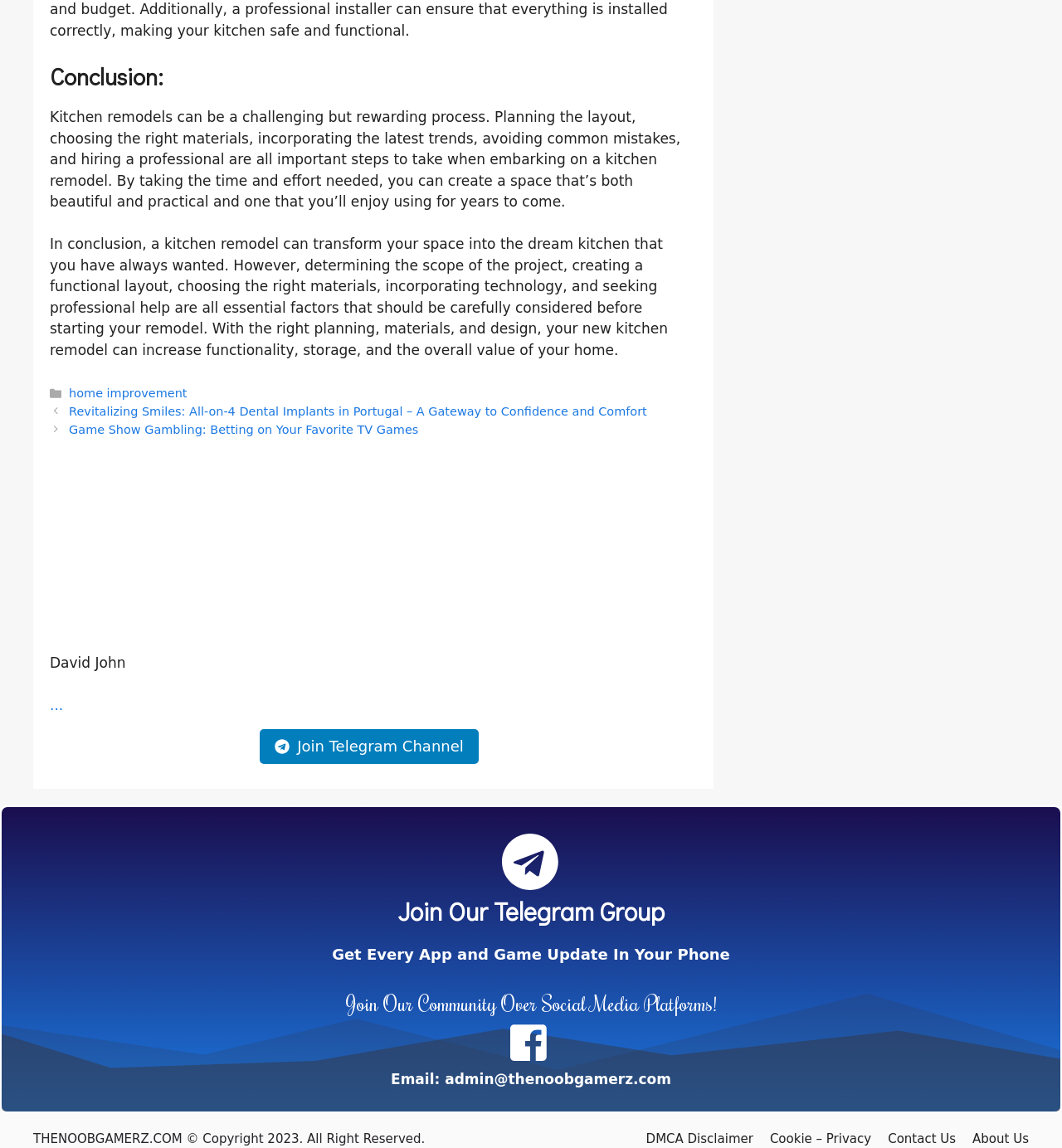Calculate the bounding box coordinates for the UI element based on the following description: "Join Telegram Channel". Ensure the coordinates are four float numbers between 0 and 1, i.e., [left, top, right, bottom].

[0.245, 0.635, 0.451, 0.665]